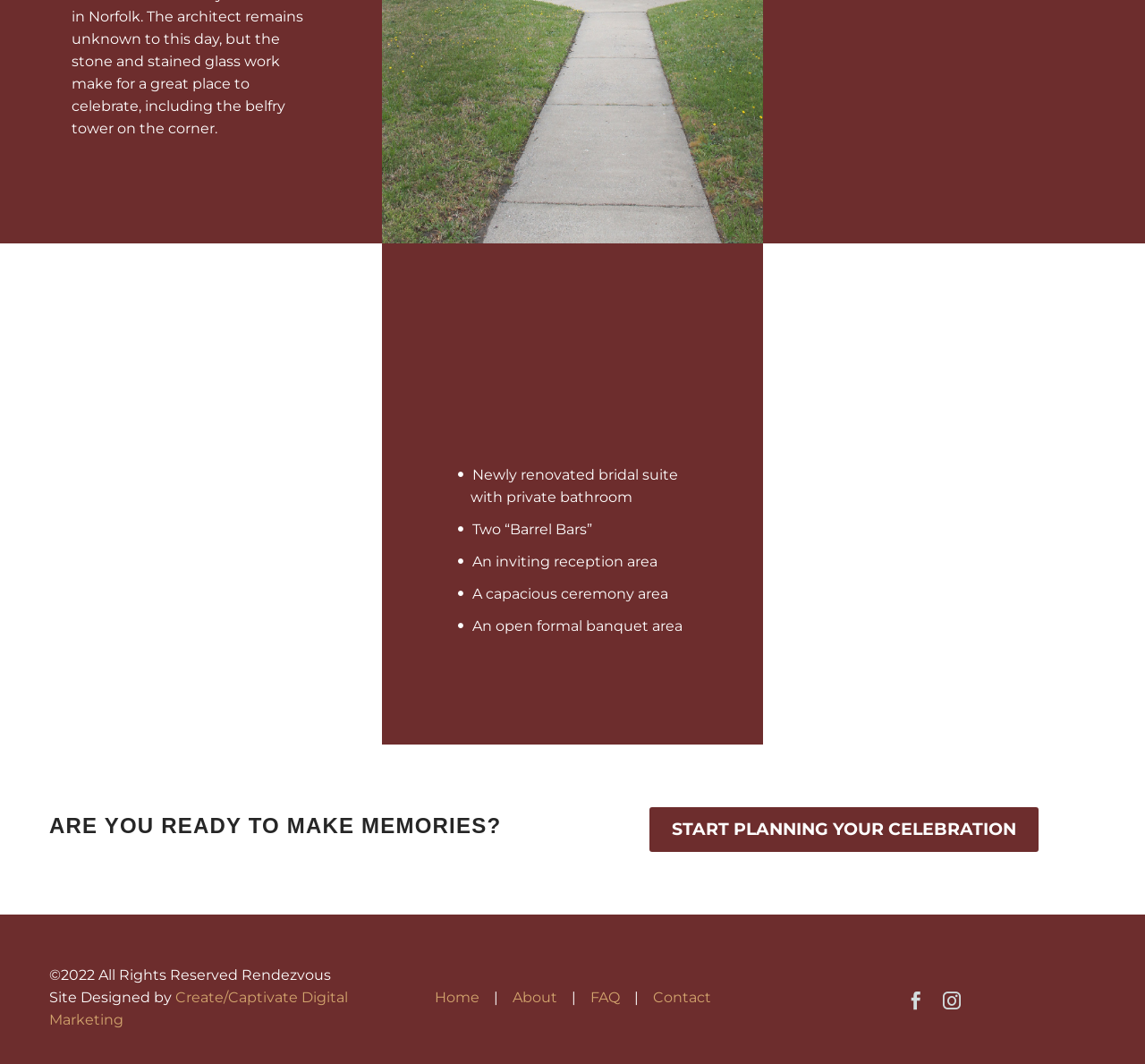With reference to the screenshot, provide a detailed response to the question below:
How many social media links are present?

The webpage contains two social media links, represented by the icons '' and '', which are commonly used to represent social media platforms.